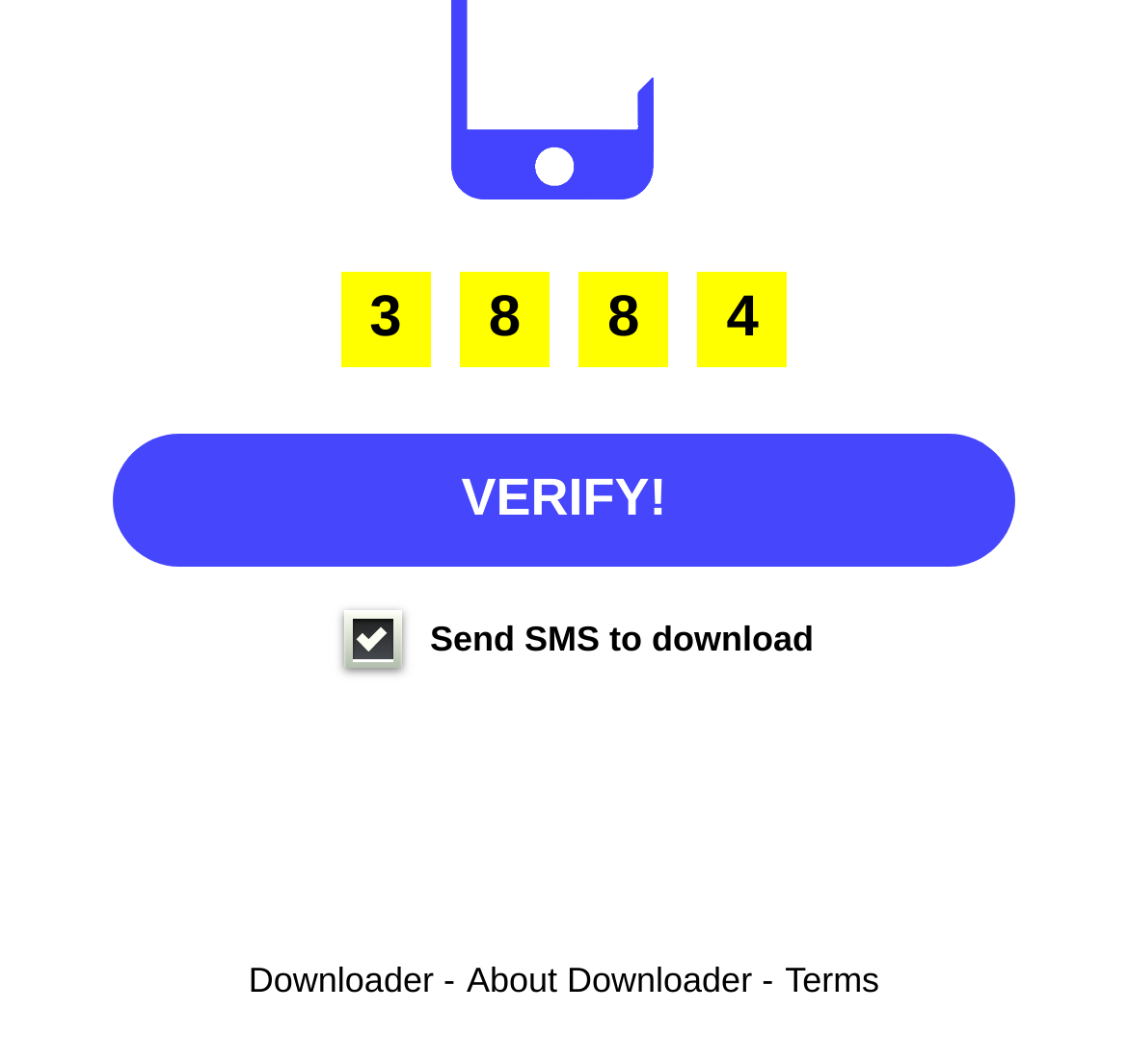Find the bounding box of the web element that fits this description: "Terms".

[0.696, 0.902, 0.78, 0.94]